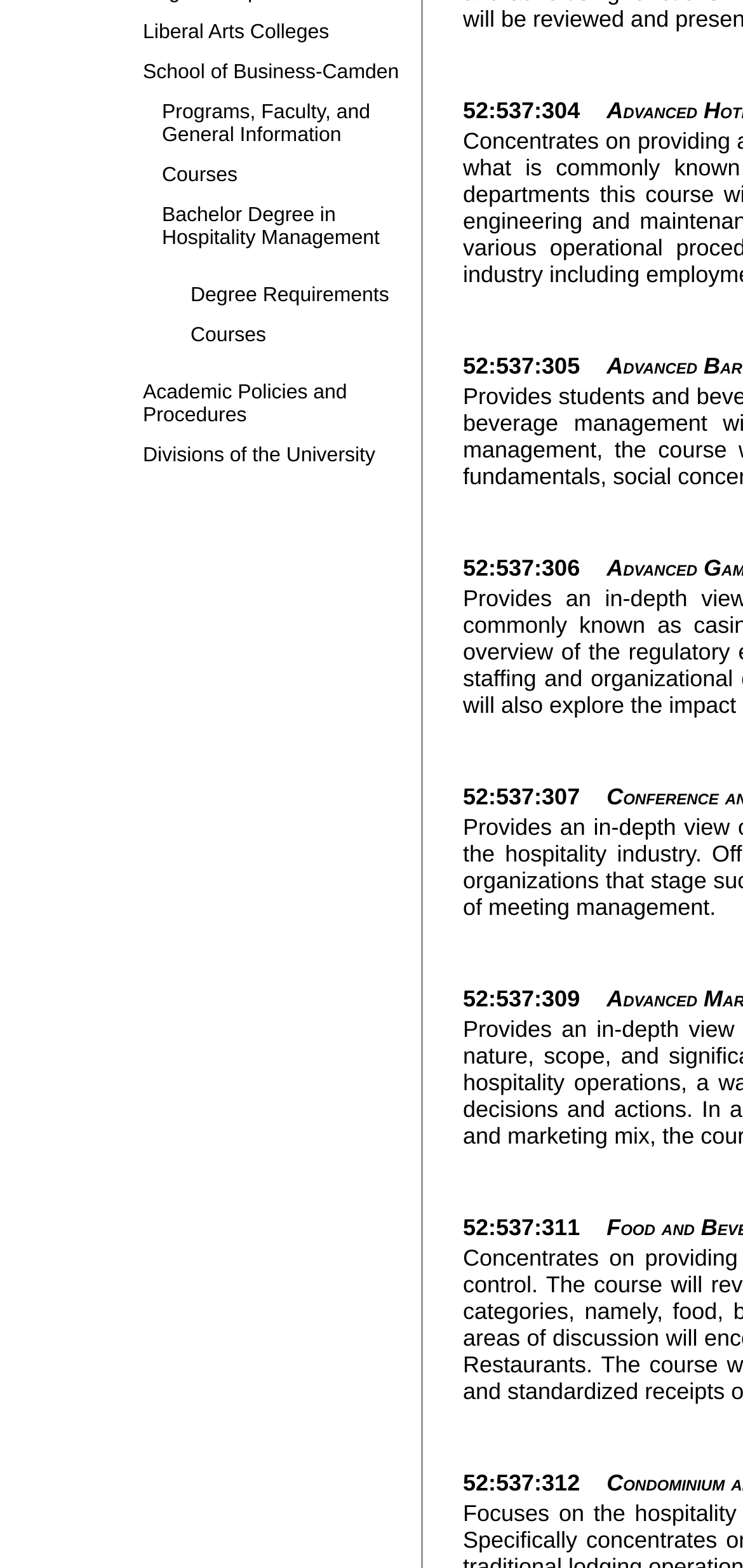Identify the bounding box of the UI component described as: "Courses".

[0.192, 0.201, 0.559, 0.221]